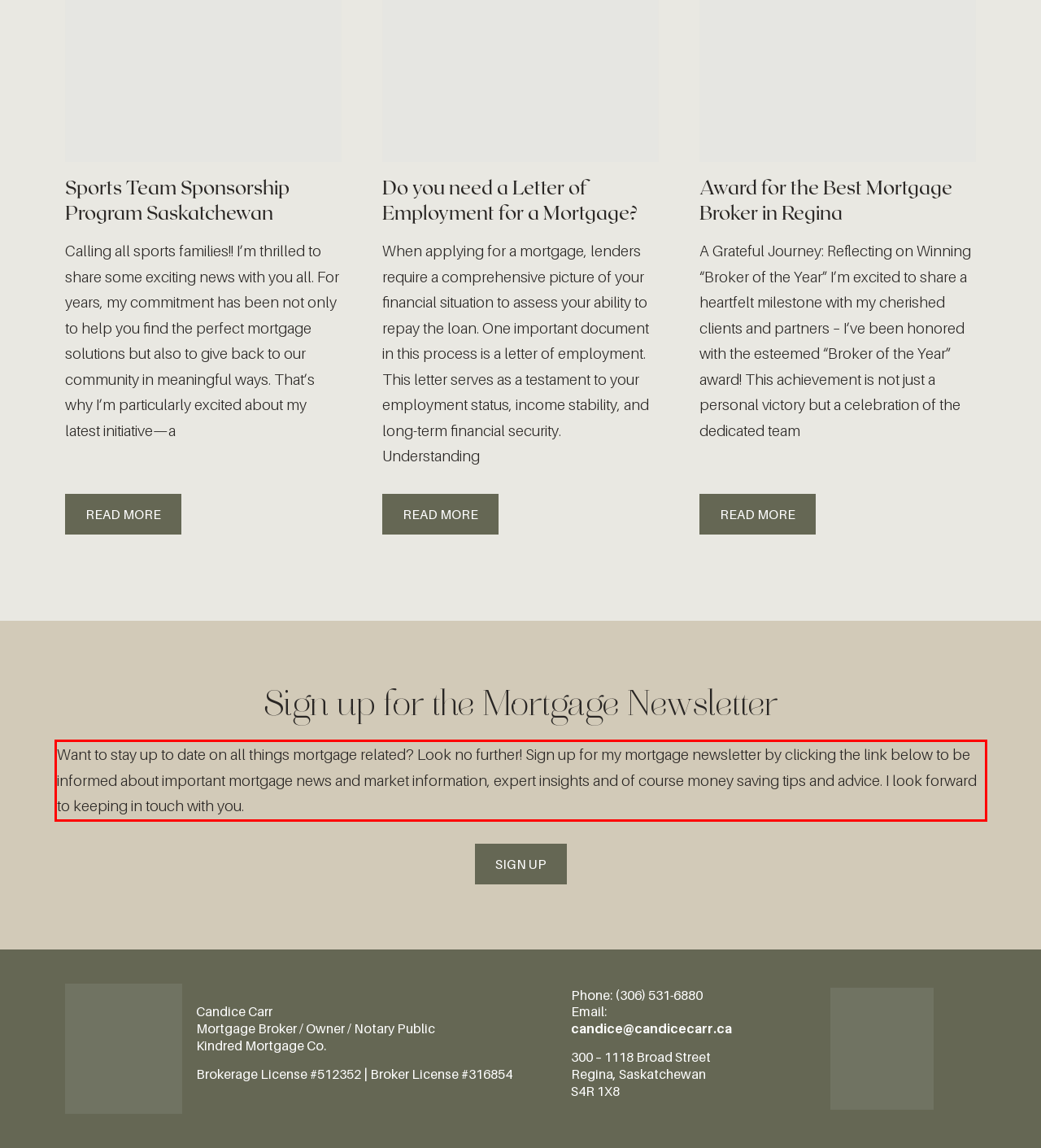Identify the red bounding box in the webpage screenshot and perform OCR to generate the text content enclosed.

Want to stay up to date on all things mortgage related? Look no further! Sign up for my mortgage newsletter by clicking the link below to be informed about important mortgage news and market information, expert insights and of course money saving tips and advice. I look forward to keeping in touch with you.